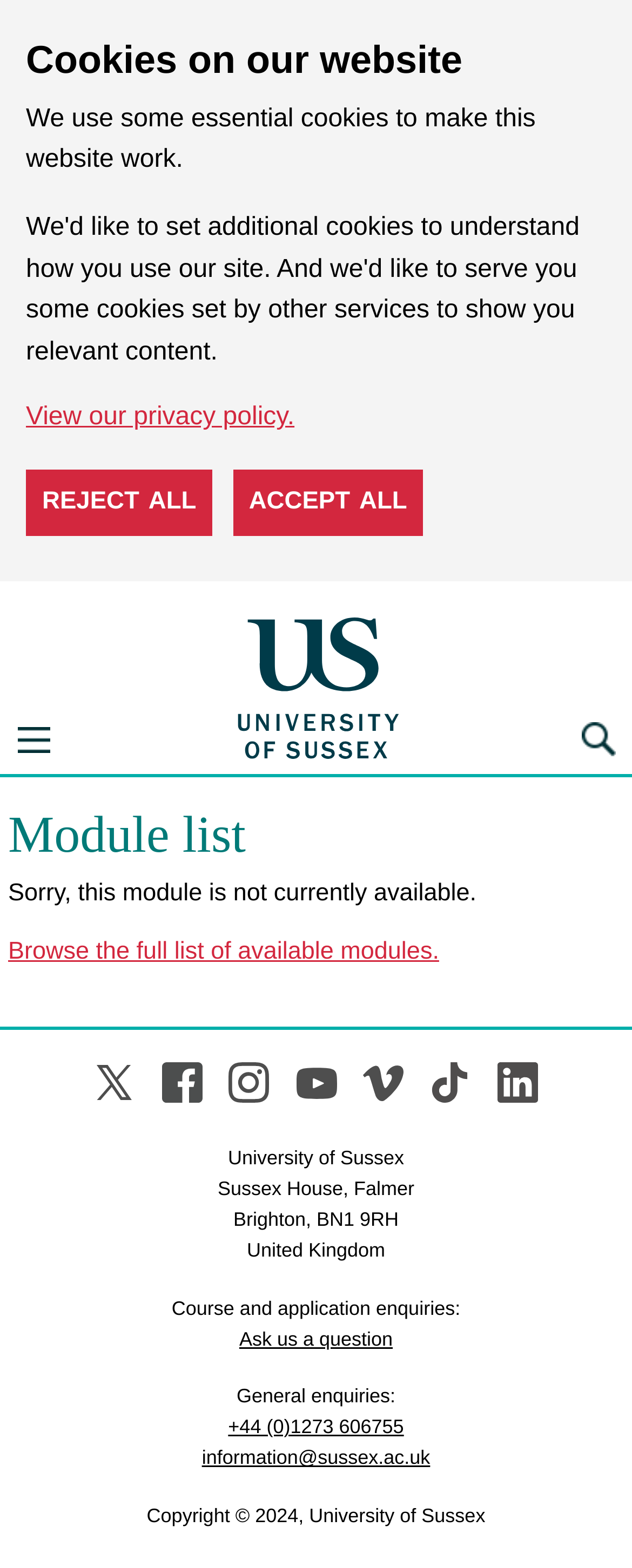Please indicate the bounding box coordinates of the element's region to be clicked to achieve the instruction: "Ask us a question". Provide the coordinates as four float numbers between 0 and 1, i.e., [left, top, right, bottom].

[0.379, 0.847, 0.621, 0.861]